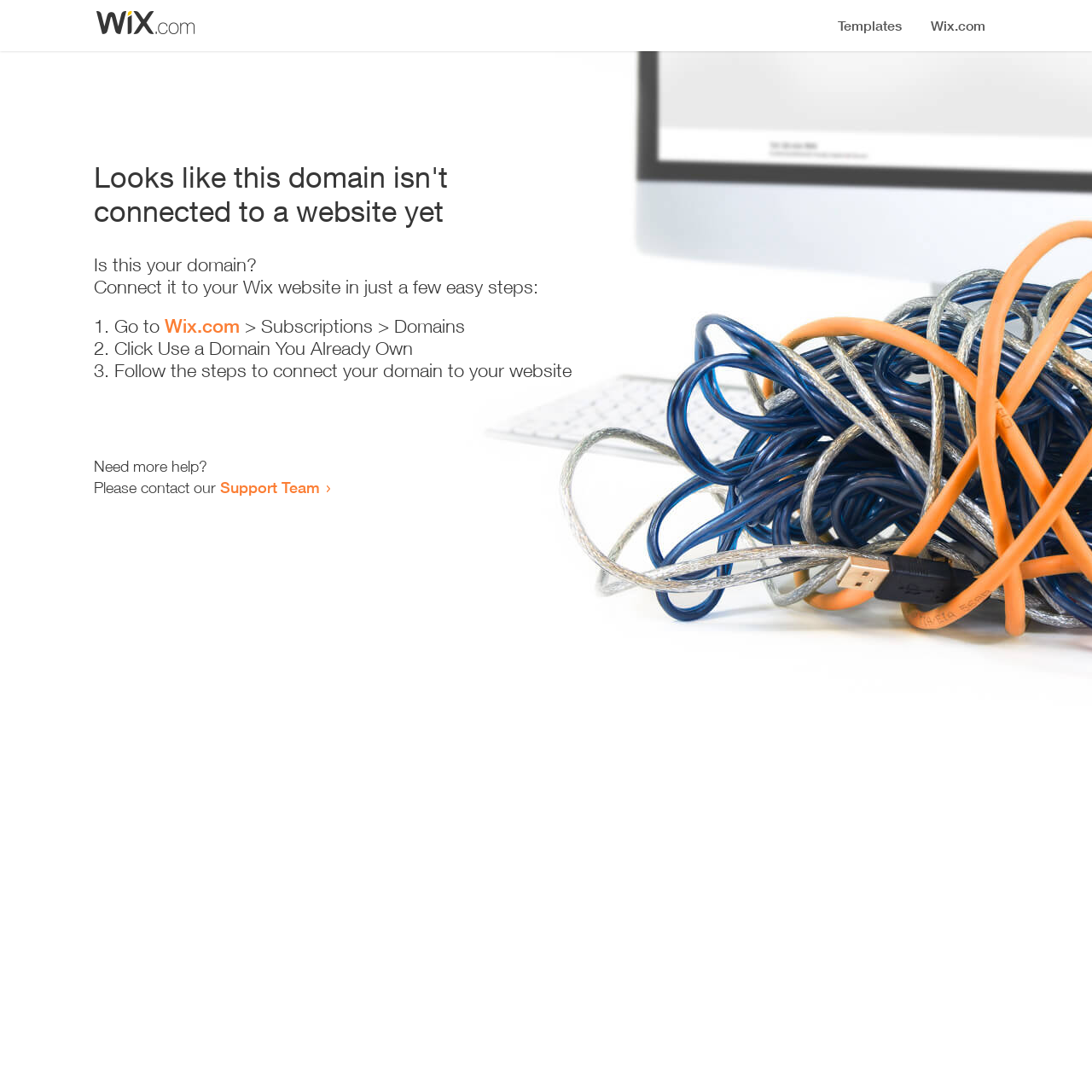Given the description of the UI element: "Support Team", predict the bounding box coordinates in the form of [left, top, right, bottom], with each value being a float between 0 and 1.

[0.202, 0.438, 0.293, 0.455]